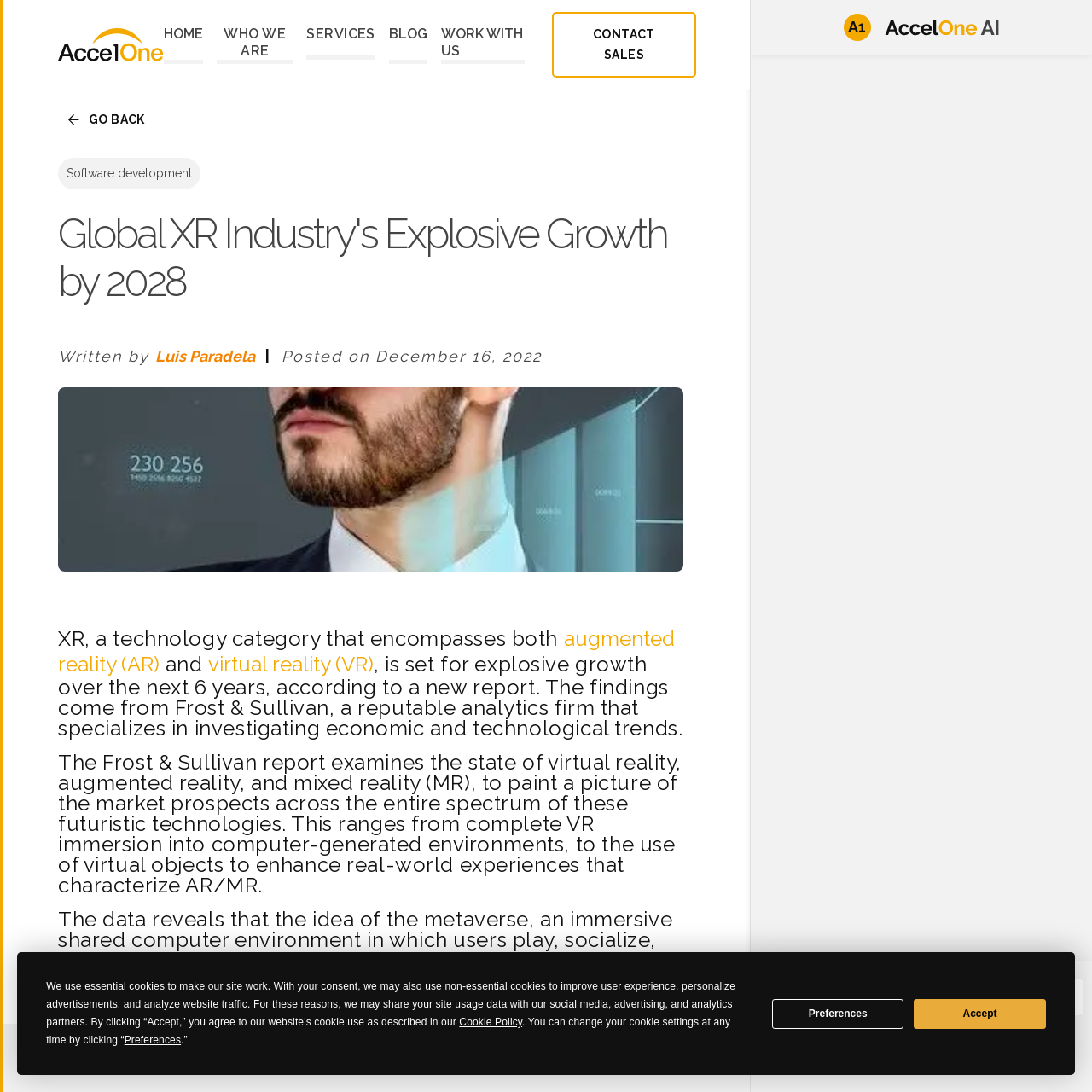Please study the image and answer the question comprehensively:
How many offices does AccelOne have?

Based on the webpage content, AccelOne has offices in three locations: USA (Seattle/Bay Area/Orange County), Argentina (Buenos Aires), and an unknown location (only the logo is shown).